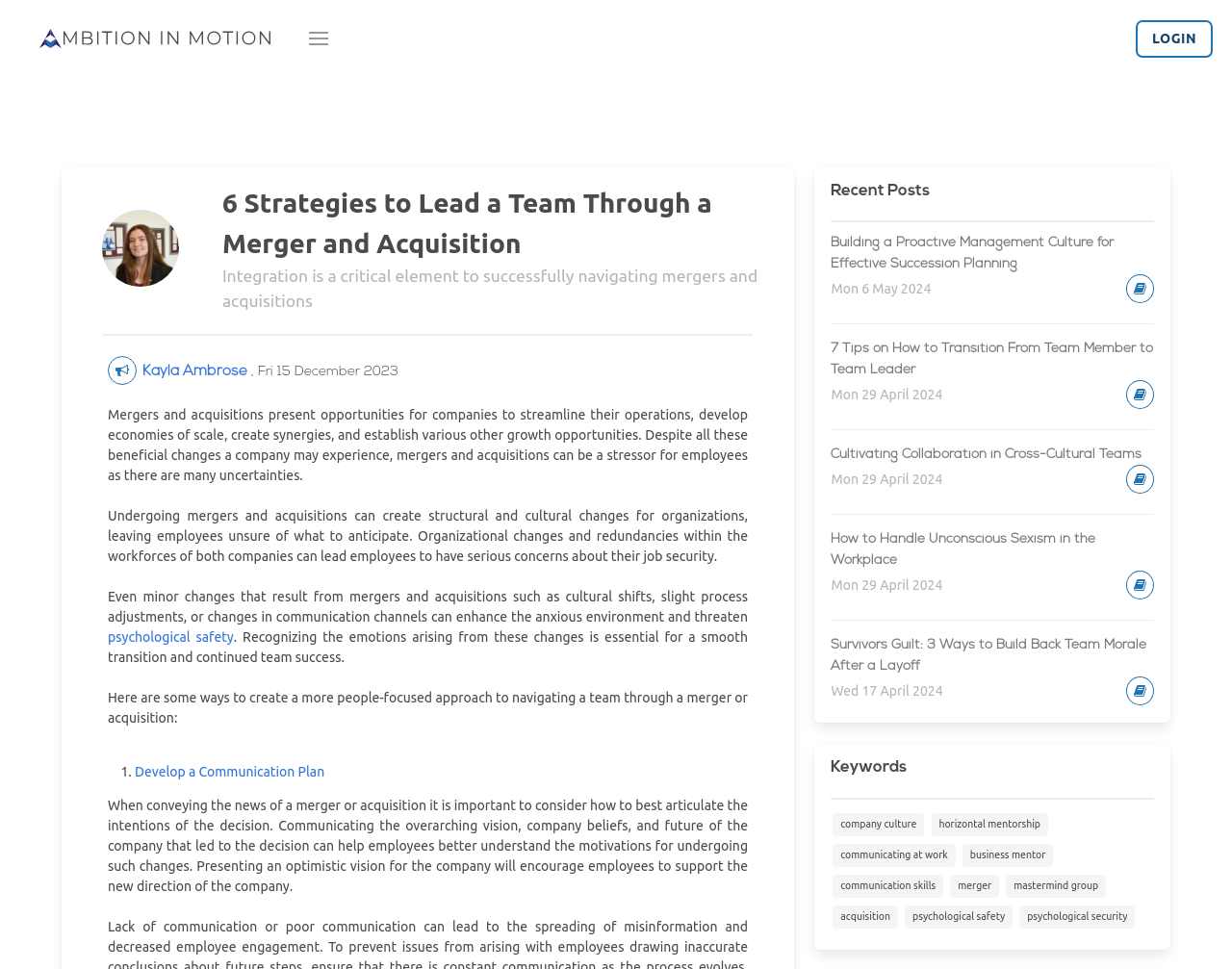Please identify the bounding box coordinates of the clickable area that will allow you to execute the instruction: "Read the article by Kayla Ambrose".

[0.116, 0.375, 0.204, 0.391]